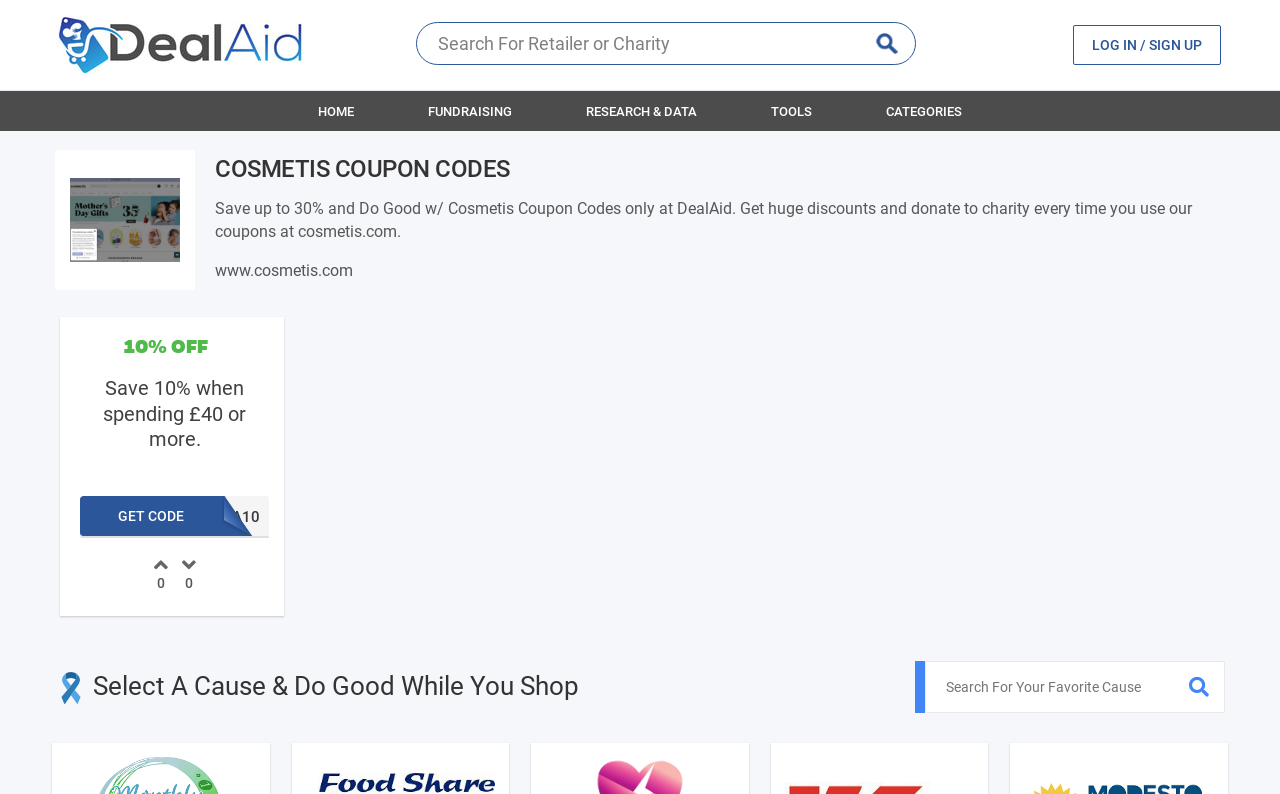Explain the webpage in detail.

The webpage is focused on providing Cosmetis coupon codes and deals for 2024, with an emphasis on donating to charity every time a user saves. 

At the top left corner, there is a DealAid logo, which is an image linked to the DealAid website. Next to it, there is a login/sign up link. On the right side of the top section, there is a search bar for searching retailers or charities.

Below the top section, there is a navigation menu with links to different sections of the website, including Home, Fundraising, Research & Data, Tools, and Categories.

The main content of the webpage is divided into sections. The first section is dedicated to Cosmetis coupon codes, with a heading and a brief description of the discounts available. There is also an image related to Cosmetis coupon codes. 

Below this section, there is a link to the Cosmetis website and a description of the discounts and charity donations. 

The next section offers a specific deal, with a 10% discount when spending £40 or more. This section includes a heading, a static text, and a link to get the code. 

Further down, there is a section focused on selecting a cause and doing good while shopping. This section has a heading, an image of a ribbon, and a search bar for searching favorite causes. There is also a button with a search icon.

Overall, the webpage is organized into clear sections, with a focus on providing coupon codes and deals while promoting charity donations.